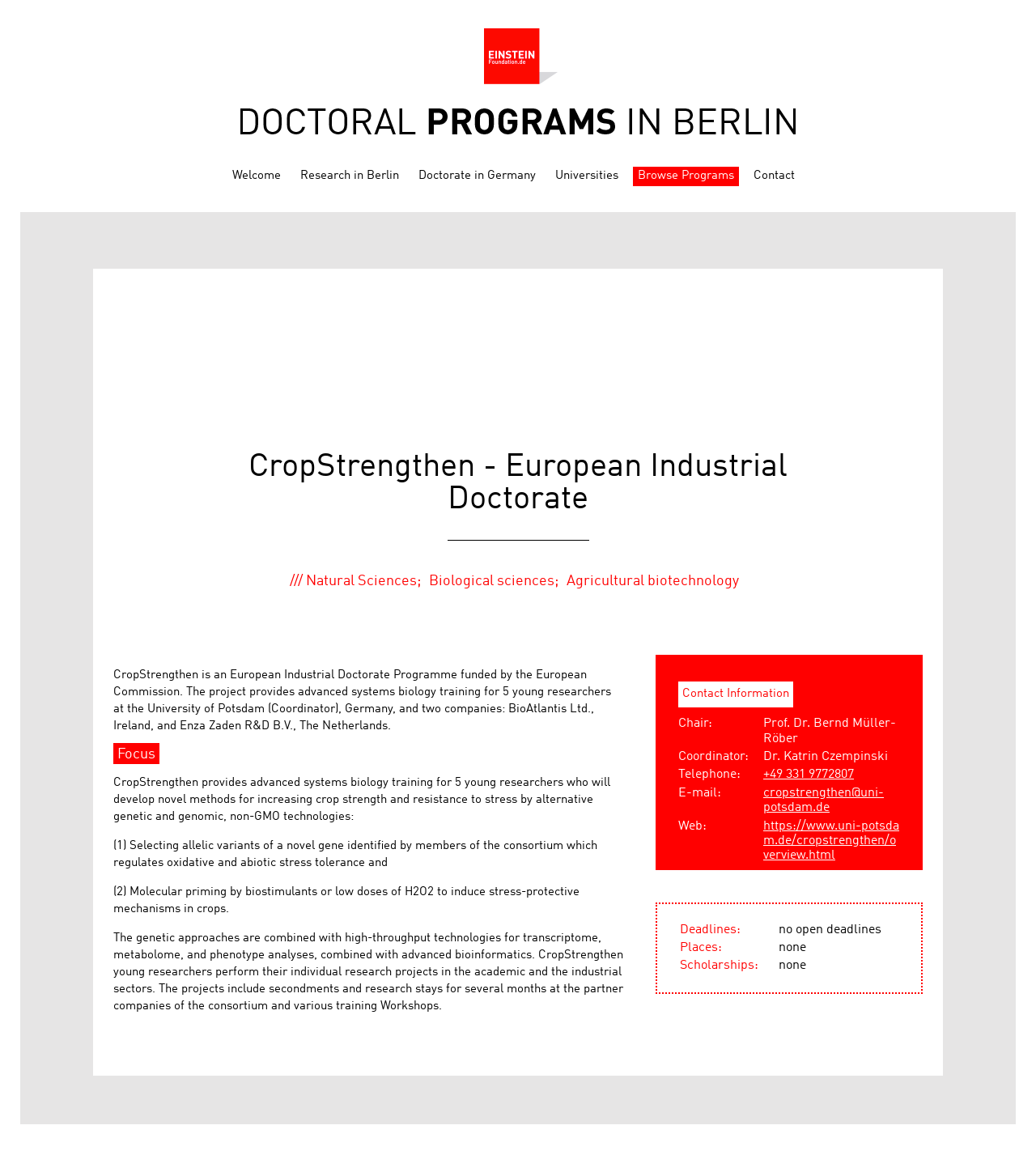What is the name of the European Industrial Doctorate Programme?
Look at the image and respond with a one-word or short phrase answer.

CropStrengthen